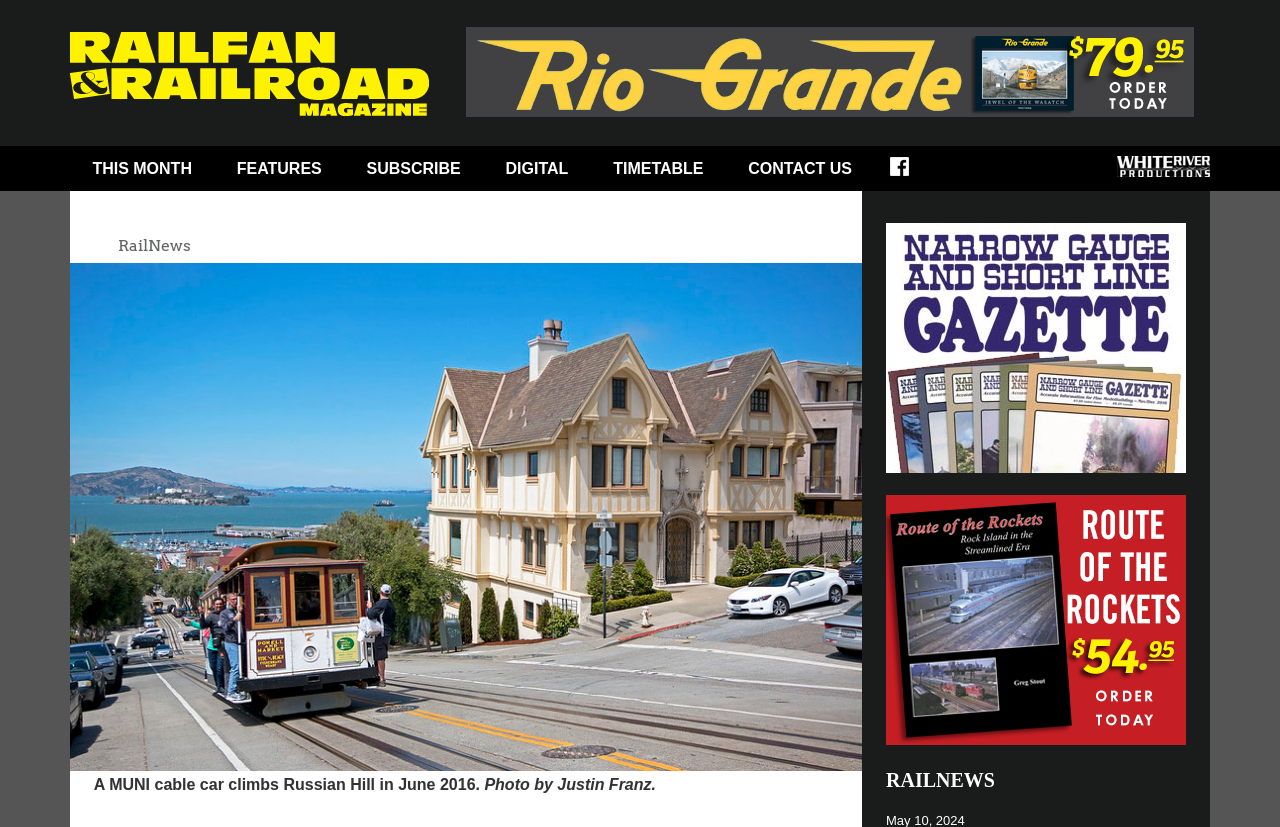Please answer the following question using a single word or phrase: 
What is the name of the magazine?

Railfan & Railroad Magazine